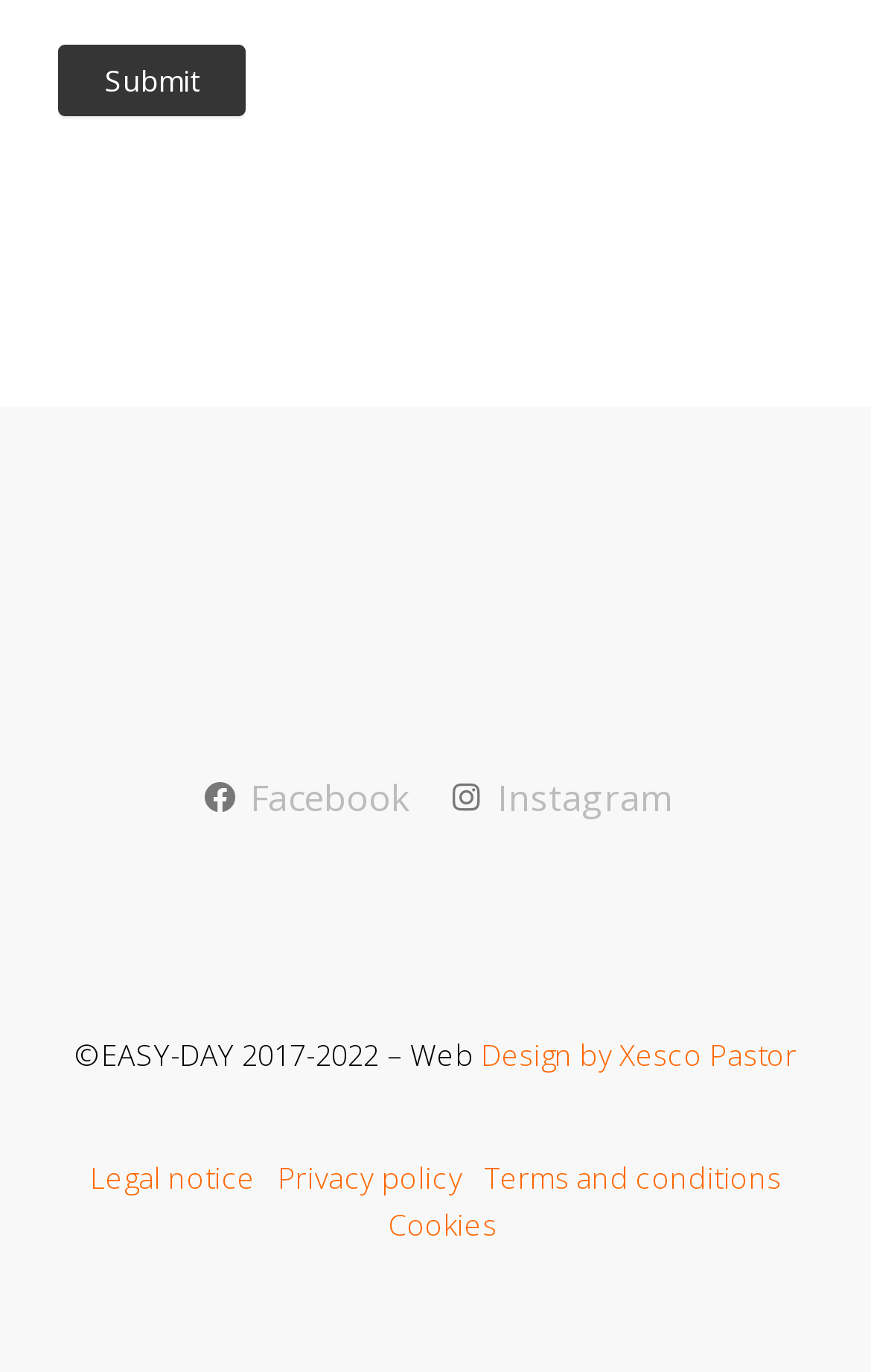What is the copyright information?
Please answer the question with a single word or phrase, referencing the image.

EASY-DAY 2017-2022